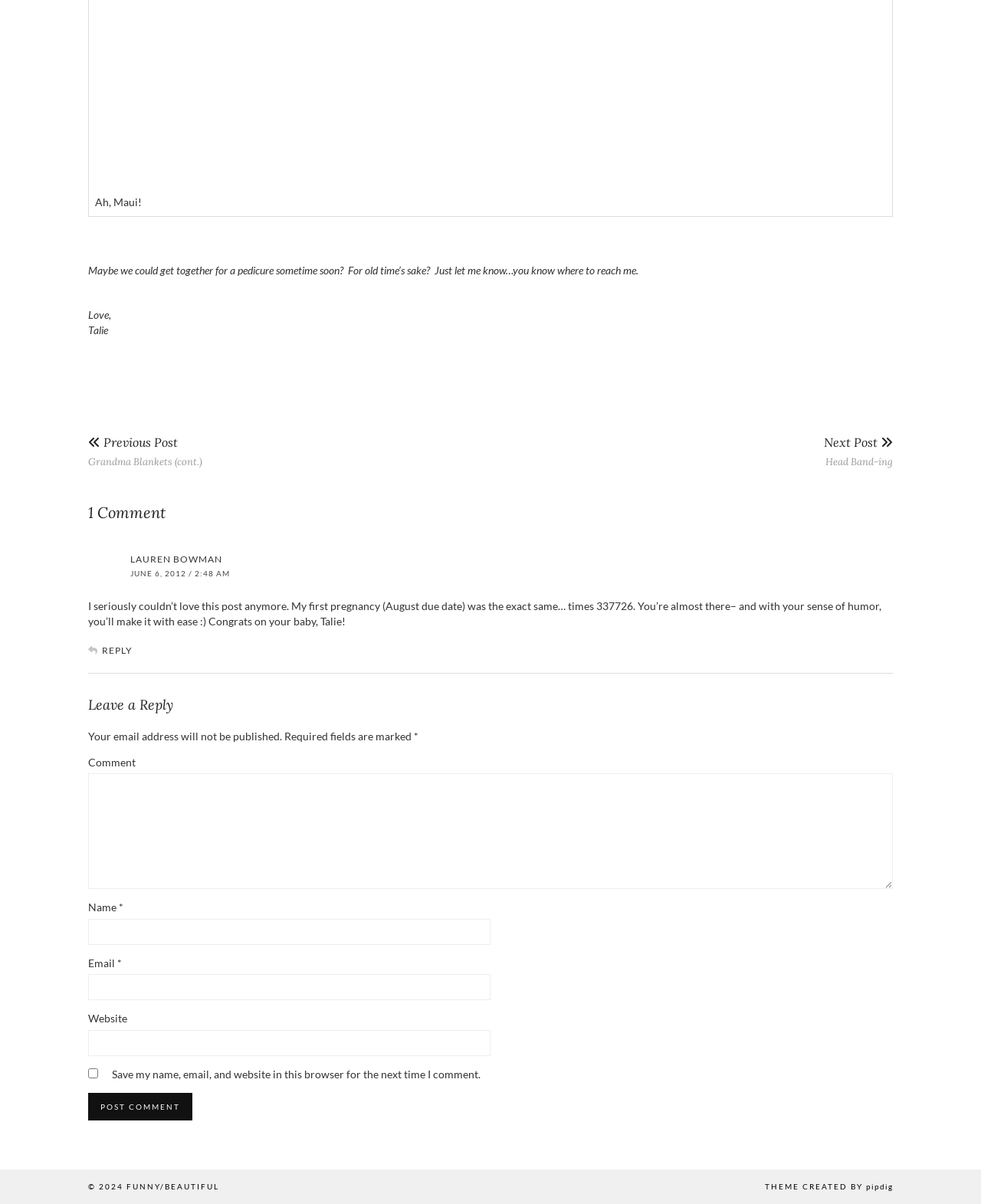Determine the bounding box coordinates of the clickable element to complete this instruction: "Enter a comment". Provide the coordinates in the format of four float numbers between 0 and 1, [left, top, right, bottom].

[0.09, 0.642, 0.91, 0.739]